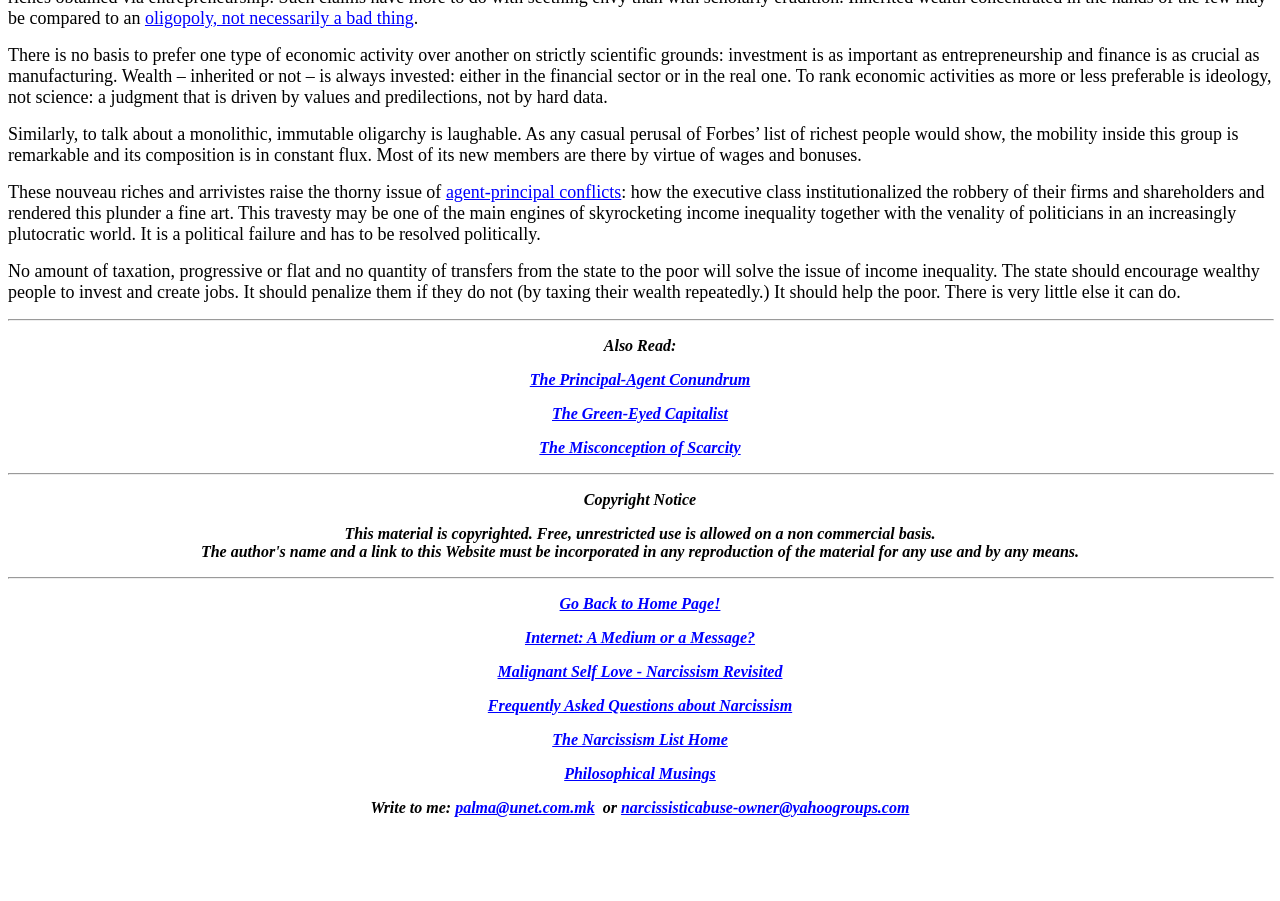What is the purpose of the state according to the article?
Based on the visual, give a brief answer using one word or a short phrase.

Encourage investment and help the poor